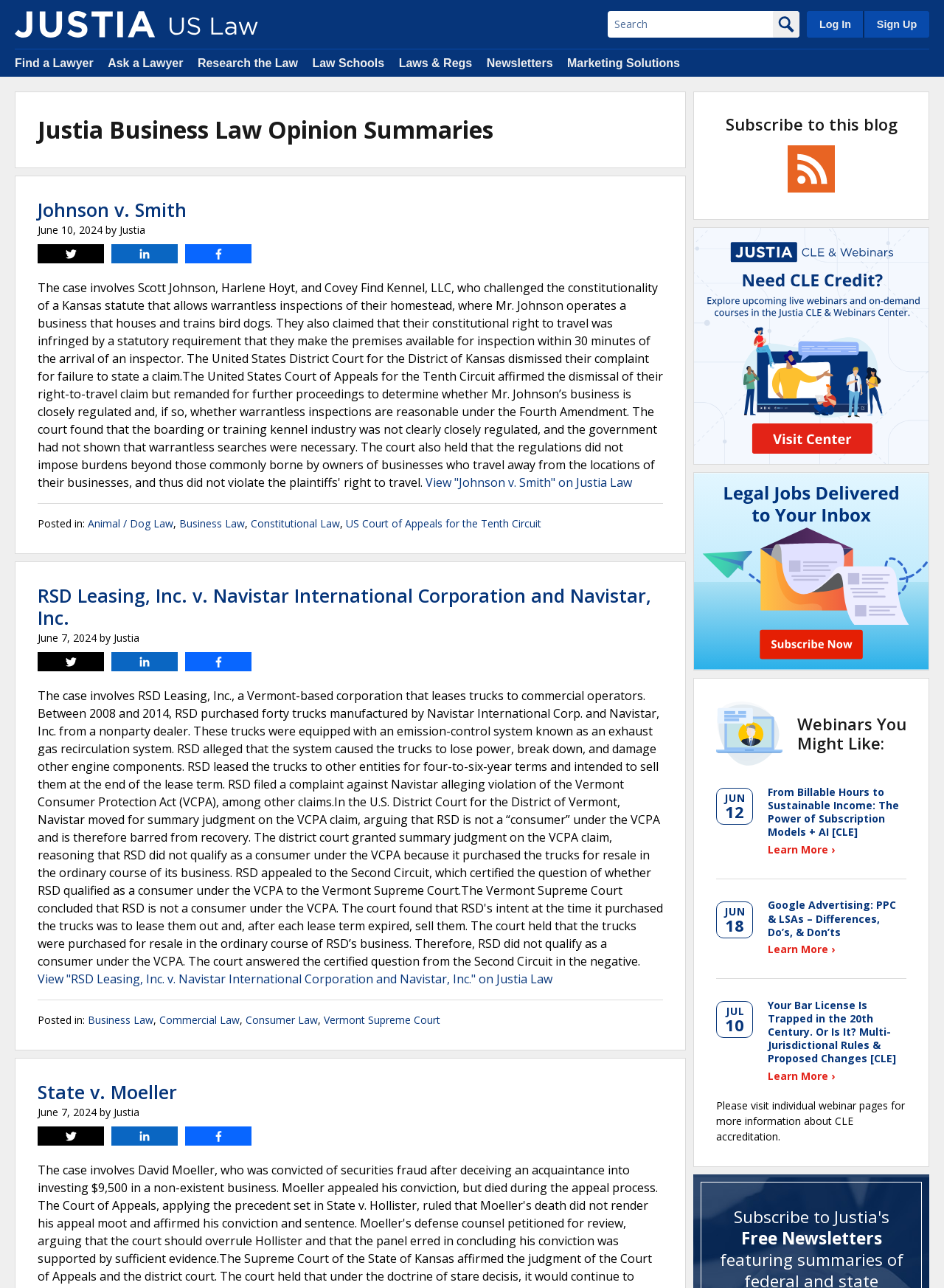Ascertain the bounding box coordinates for the UI element detailed here: "Animal / Dog Law". The coordinates should be provided as [left, top, right, bottom] with each value being a float between 0 and 1.

[0.093, 0.401, 0.184, 0.412]